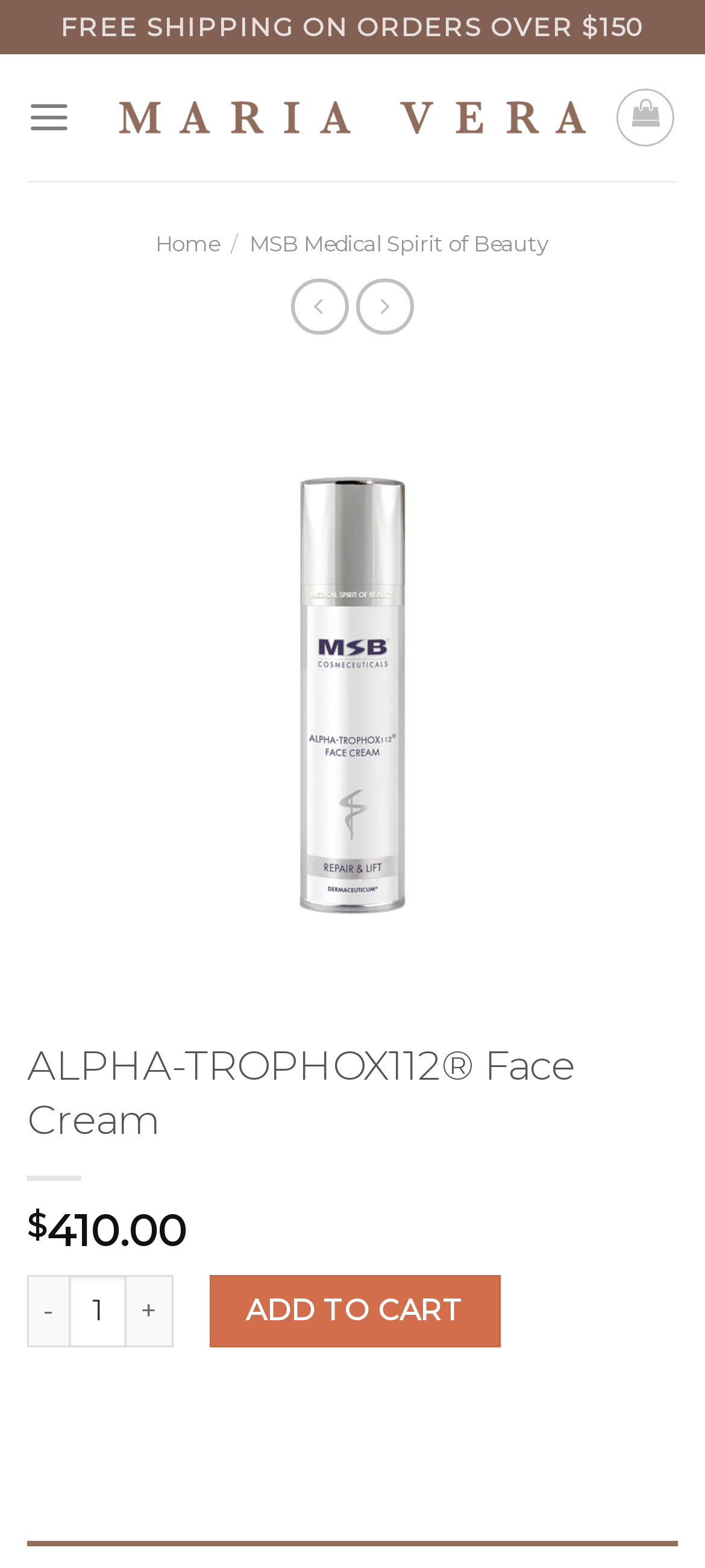What is the function of the '-' button?
Using the image, provide a detailed and thorough answer to the question.

I inferred the function of the '-' button by its location and context. It is placed next to the spinbutton that shows the quantity of the product, and it is likely to decrease the quantity when clicked.